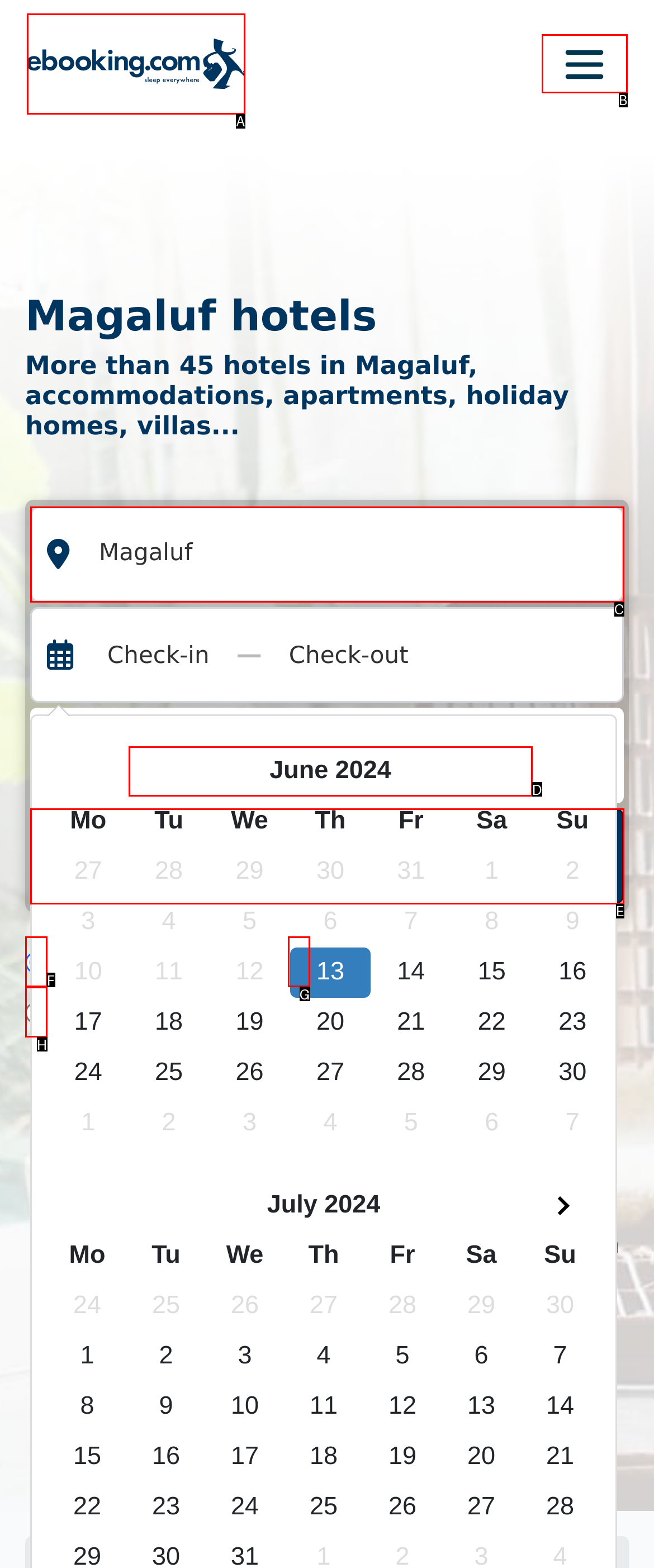Tell me which option I should click to complete the following task: Read Paul Pogba snubs Solskjaer after Liverpool defeat, stalls Manchester United contract talks news Answer with the option's letter from the given choices directly.

None